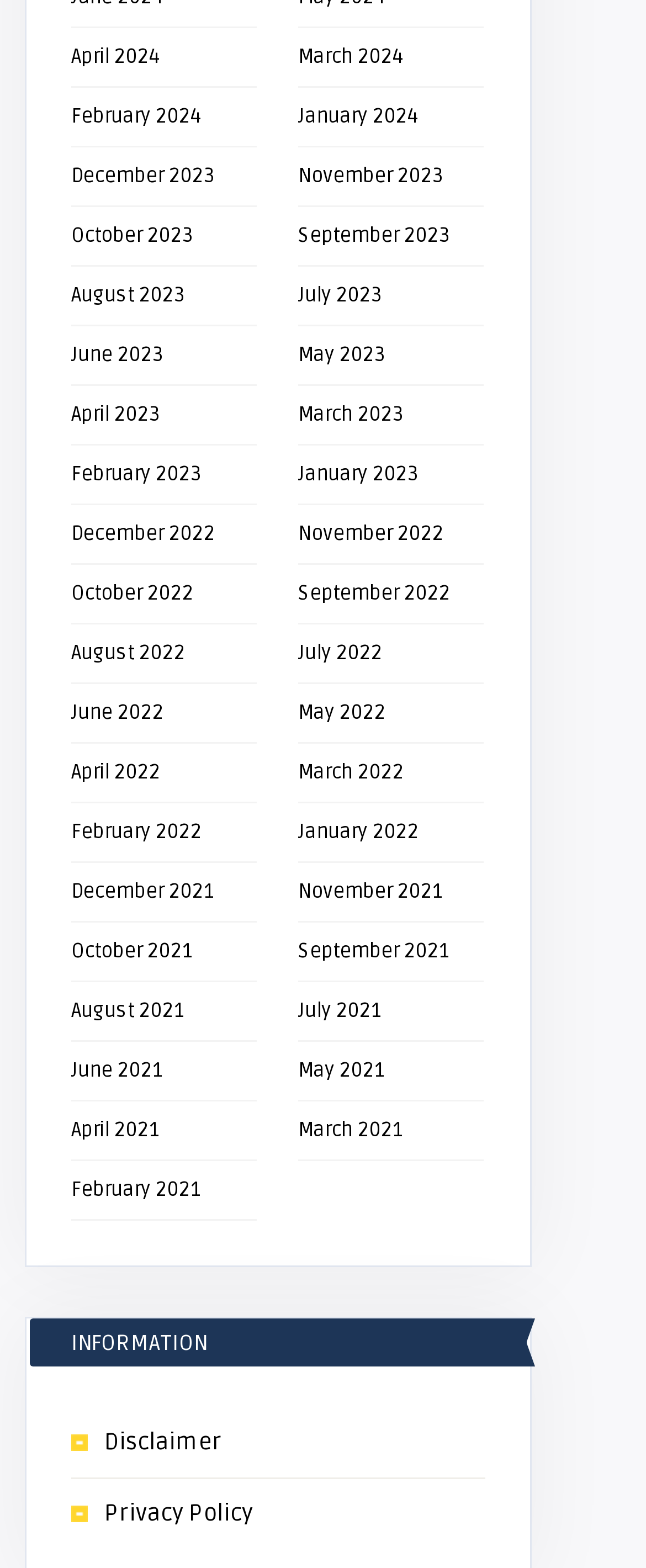What is the title of the section below the links?
Please provide a comprehensive answer based on the visual information in the image.

I determined the title of the section below the links by examining the heading element on the webpage. The heading element contains the text 'INFORMATION', which is located below the links.